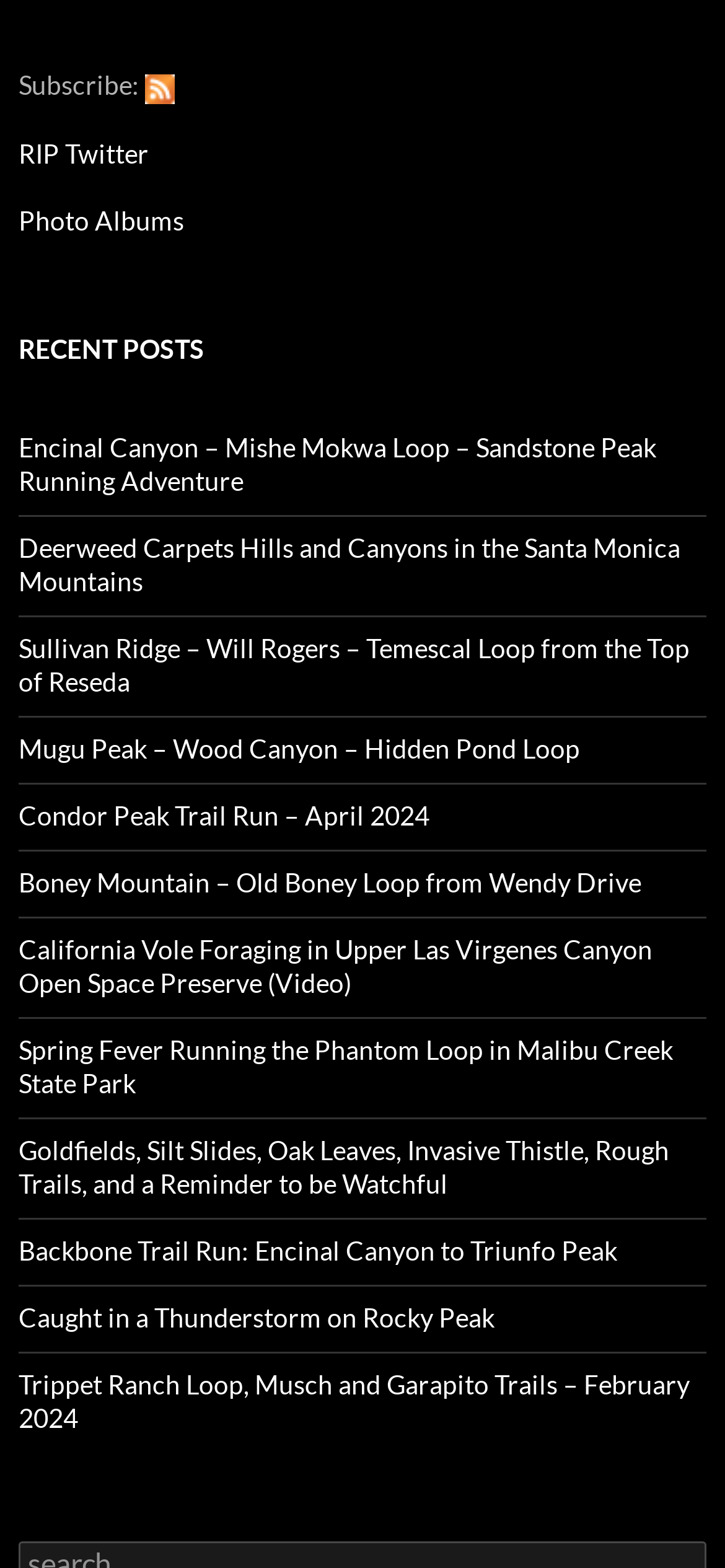Identify the bounding box coordinates for the UI element described as follows: "parent_node: Subscribe:". Ensure the coordinates are four float numbers between 0 and 1, formatted as [left, top, right, bottom].

[0.2, 0.044, 0.241, 0.064]